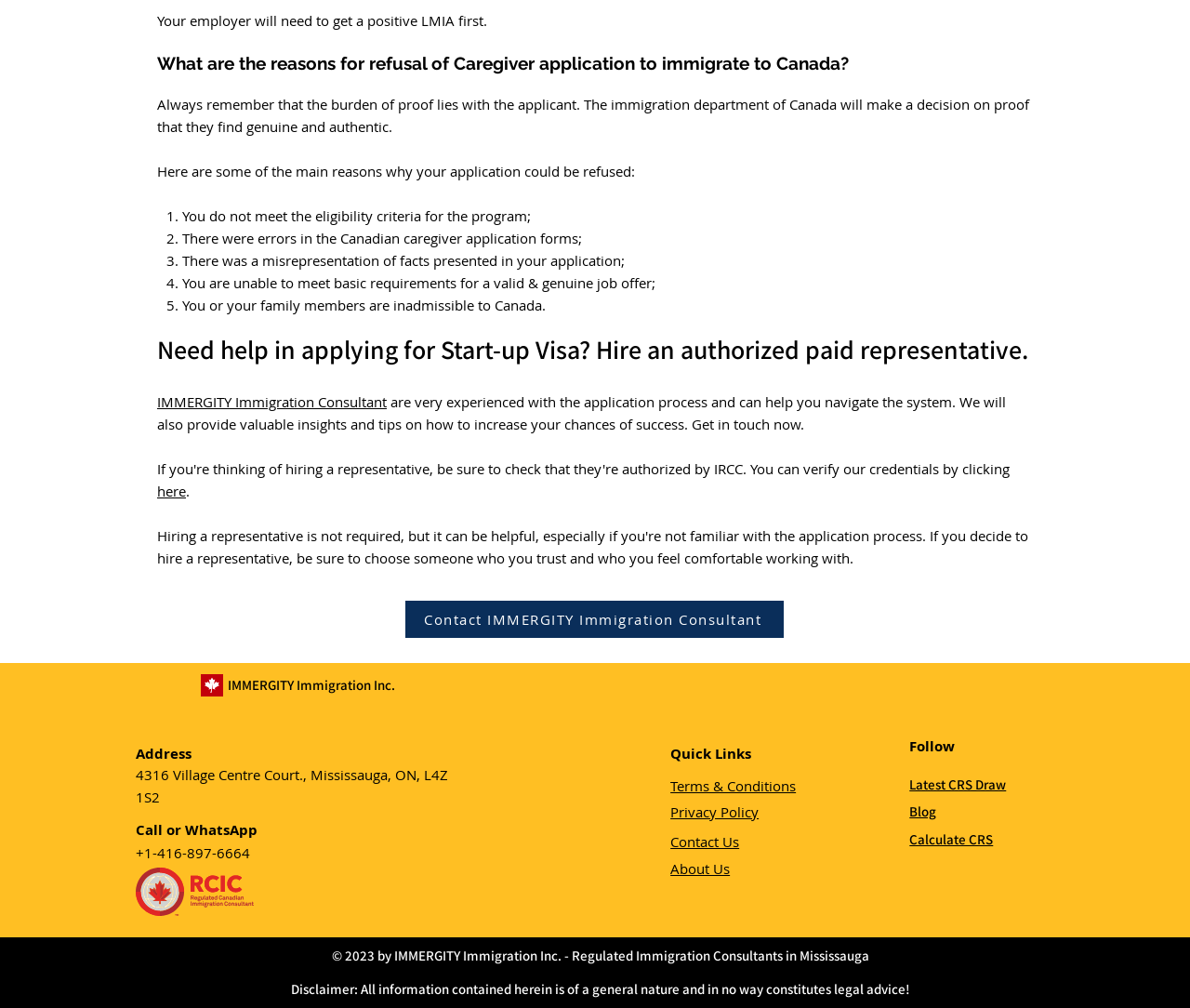Identify the bounding box coordinates for the region of the element that should be clicked to carry out the instruction: "Visit the Youtube channel". The bounding box coordinates should be four float numbers between 0 and 1, i.e., [left, top, right, bottom].

[0.459, 0.677, 0.482, 0.704]